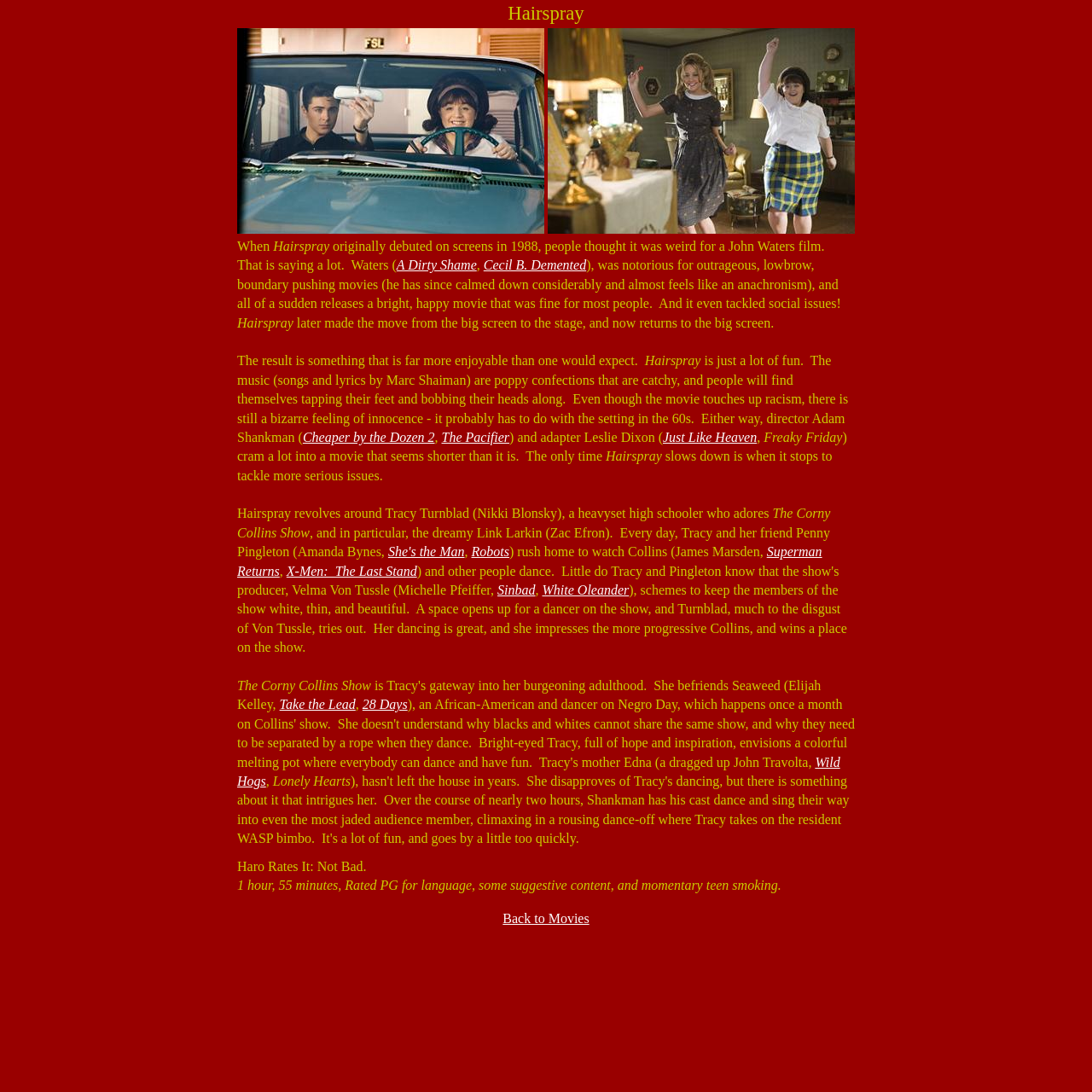Please identify the bounding box coordinates of the area I need to click to accomplish the following instruction: "Click on the link to read about A Dirty Shame".

[0.363, 0.236, 0.437, 0.25]